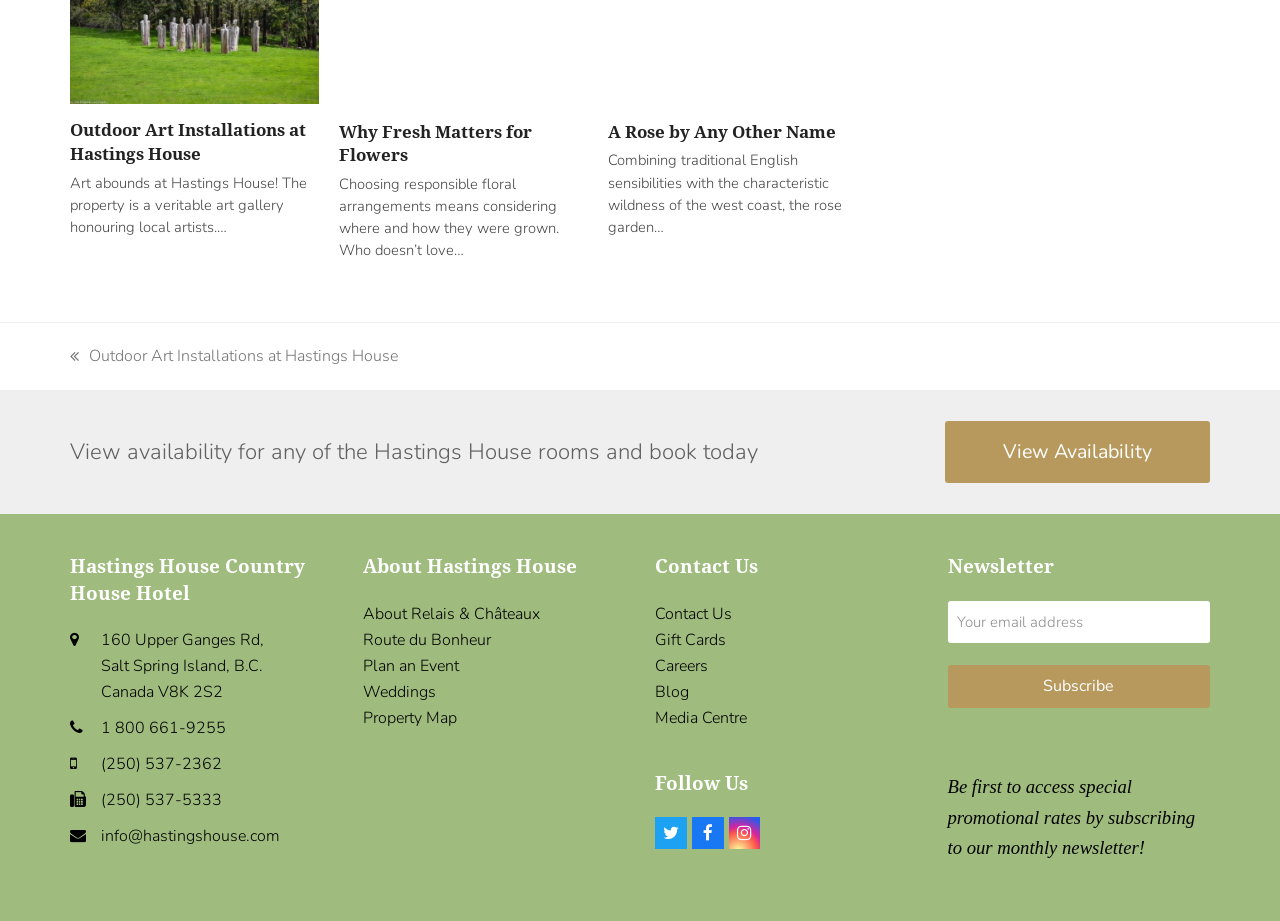Locate the bounding box coordinates of the item that should be clicked to fulfill the instruction: "Get more information about fresh flowers".

[0.265, 0.011, 0.459, 0.035]